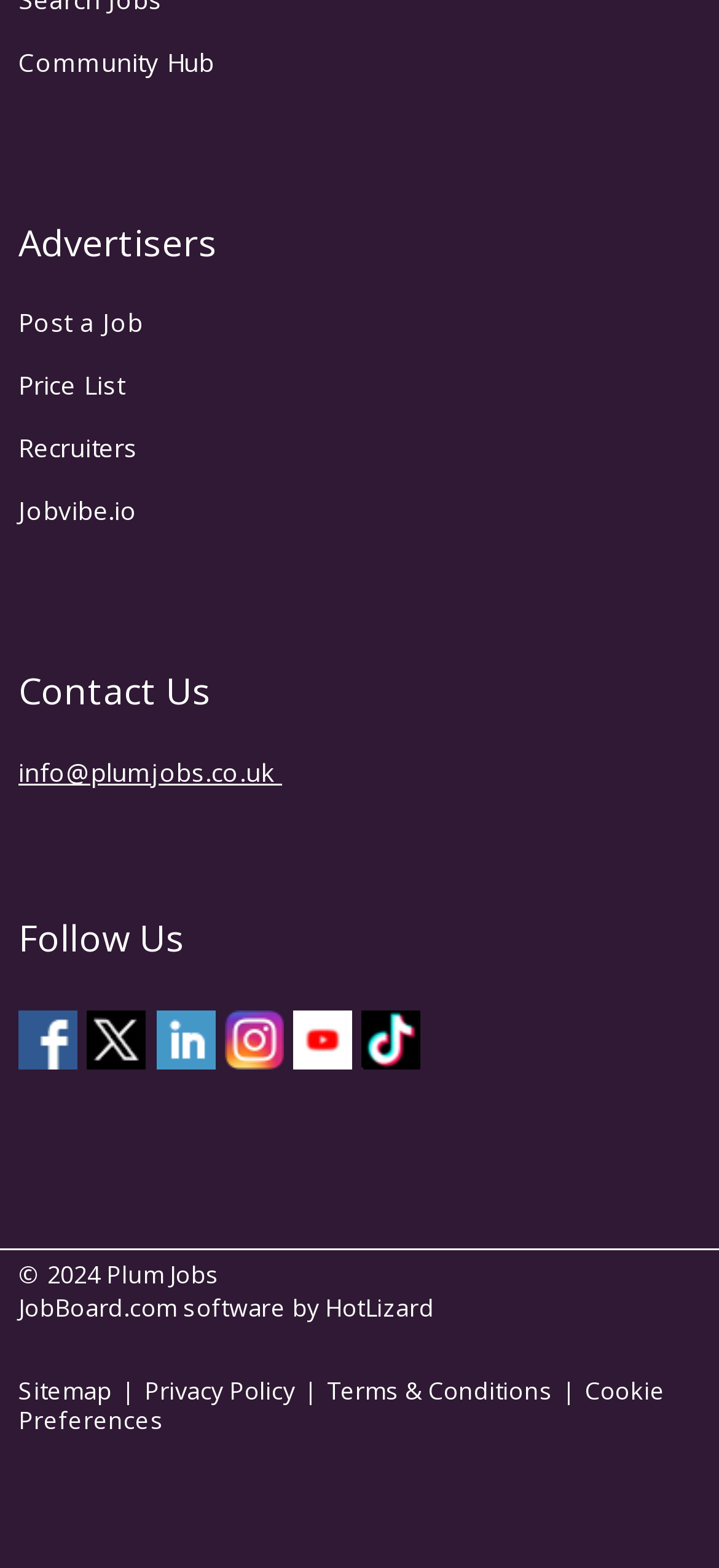Pinpoint the bounding box coordinates for the area that should be clicked to perform the following instruction: "Contact Us".

[0.026, 0.409, 0.974, 0.477]